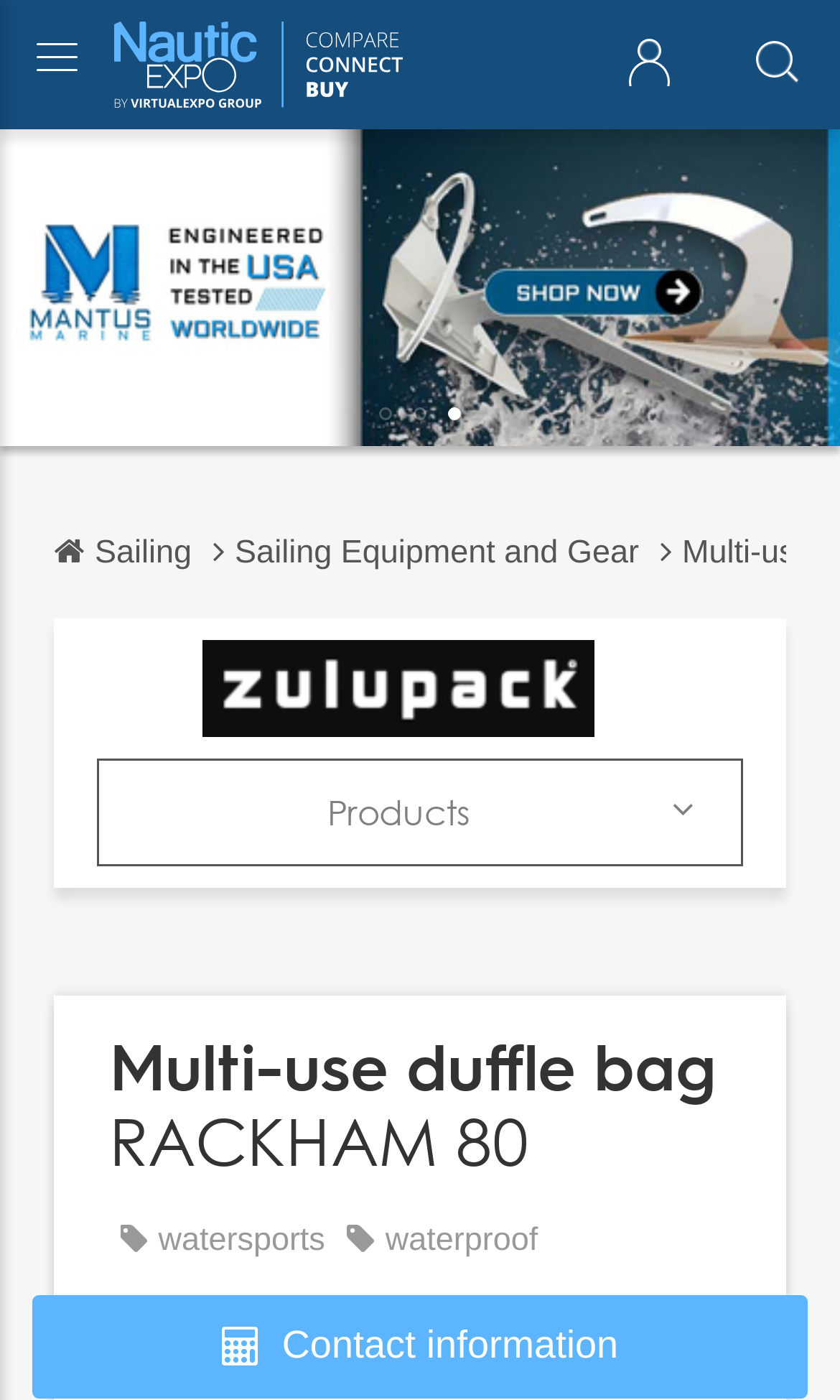Find the bounding box coordinates of the element you need to click on to perform this action: 'Select currency'. The coordinates should be represented by four float values between 0 and 1, in the format [left, top, right, bottom].

[0.074, 0.188, 0.202, 0.212]